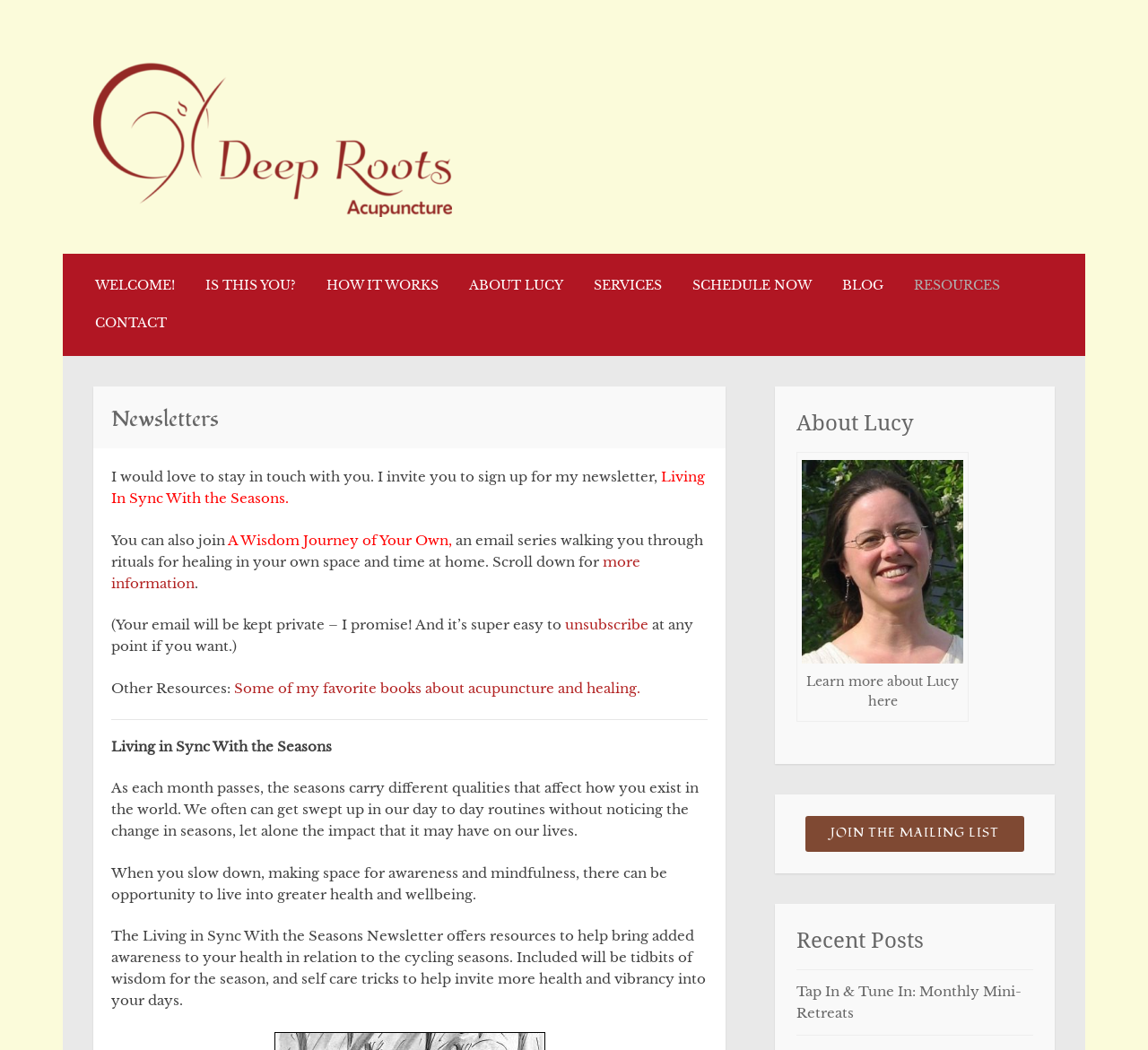What is the purpose of the 'Living In Sync With the Seasons' newsletter?
Provide a detailed answer to the question, using the image to inform your response.

The purpose of the 'Living In Sync With the Seasons' newsletter can be inferred from the text on the webpage, which states that it offers 'resources to help bring added awareness to your health in relation to the cycling seasons'.